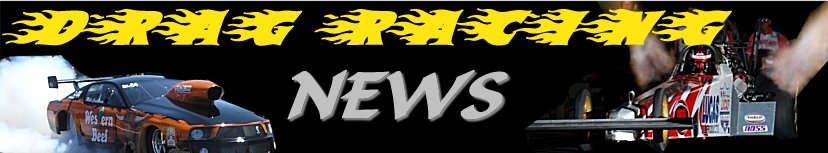Please provide a comprehensive answer to the question below using the information from the image: How many cars are shown in the image?

The caption describes a muscle car to the left and a sleek dragster to the right, which implies that there are two cars shown in the image.